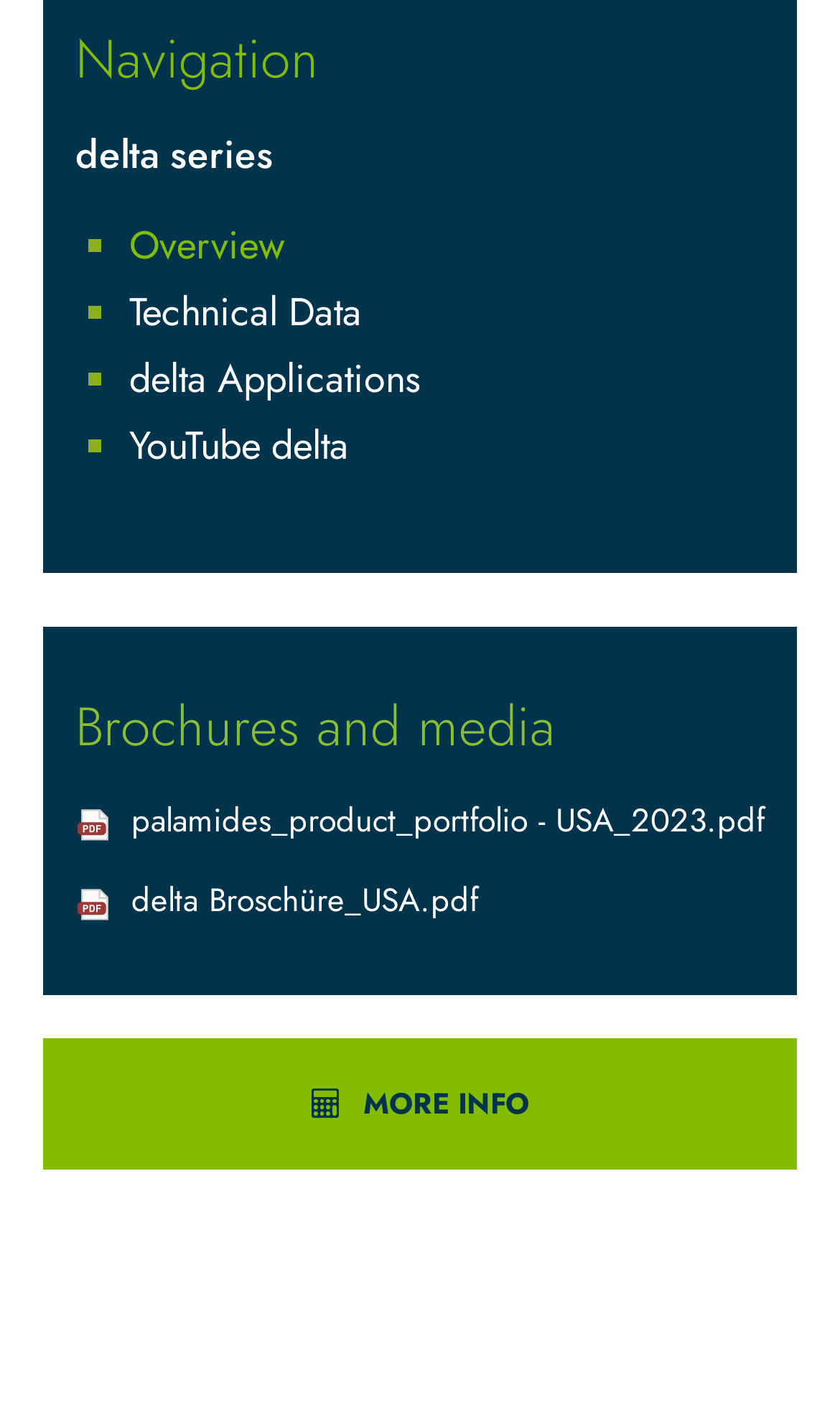How many brochures are available?
Please analyze the image and answer the question with as much detail as possible.

I counted the number of brochure links under the 'Brochures and media' heading, which are 'palamides_product_portfolio - USA_2023.pdf' and 'delta Broschüre_USA.pdf', totaling 2 brochures.